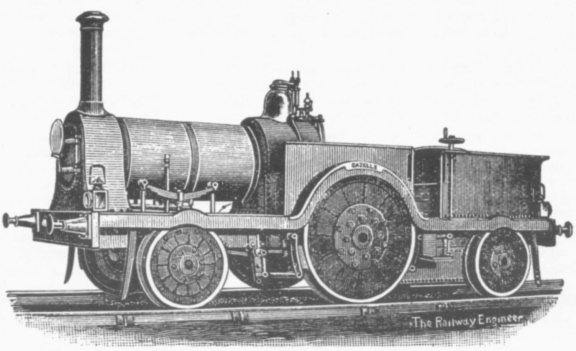Please analyze the image and provide a thorough answer to the question:
Who ordered the construction of this locomotive?

According to the historical documents from August 1893, the locomotive was built to the order of Mr. W. Burkitt, indicating that he was the person who commissioned the construction of this locomotive for private use.